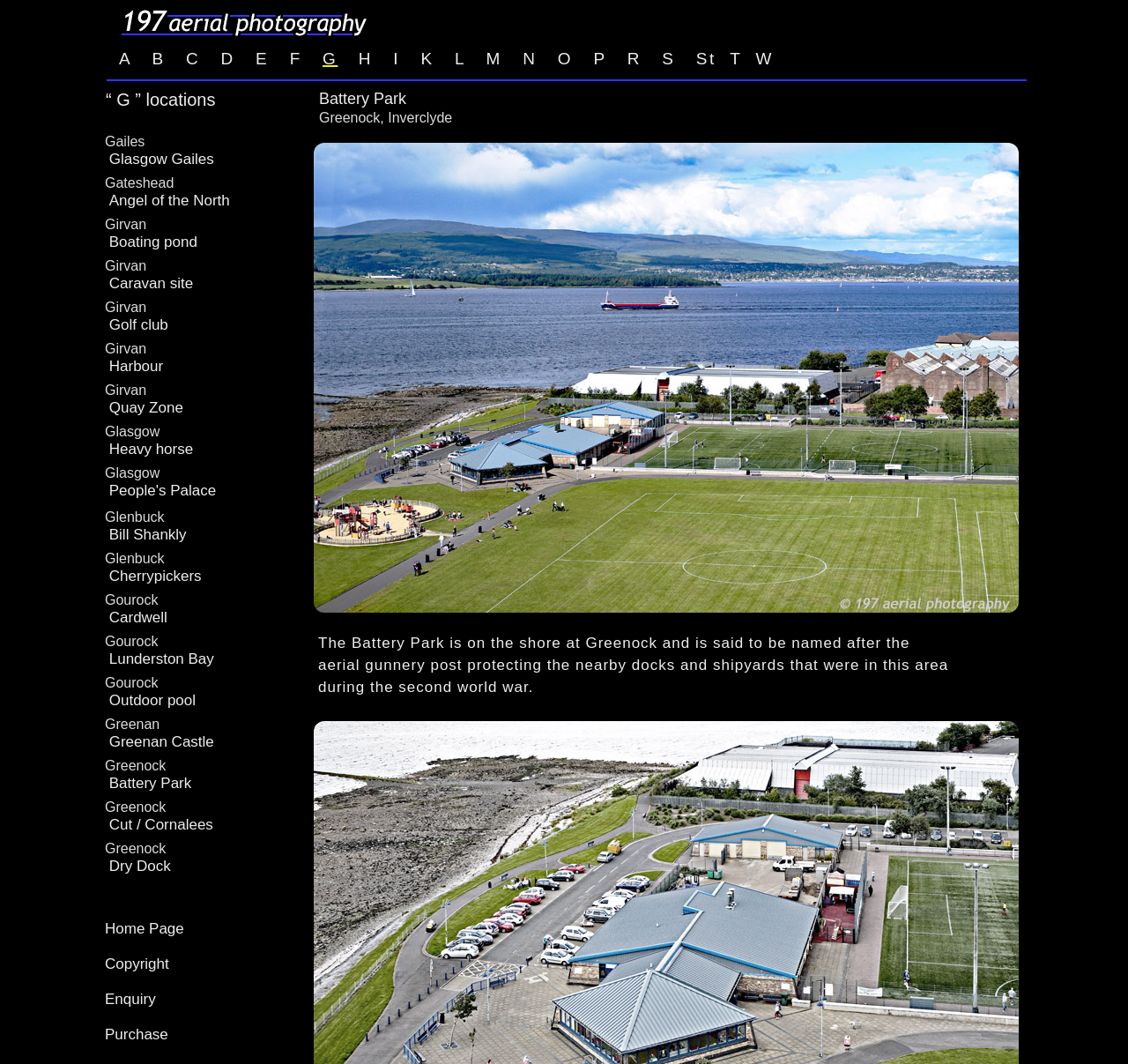Please find the bounding box coordinates of the element that you should click to achieve the following instruction: "View the image of Battery Park, Greenock, Inverclyde". The coordinates should be presented as four float numbers between 0 and 1: [left, top, right, bottom].

[0.278, 0.134, 0.903, 0.576]